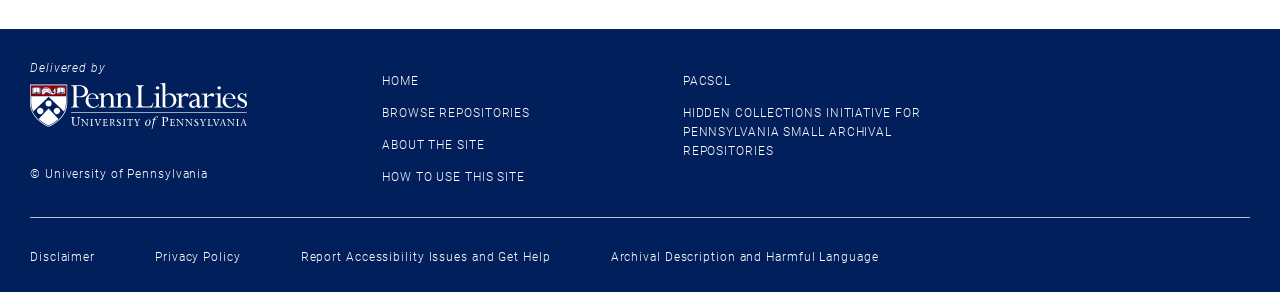Find the bounding box of the UI element described as: "parent_node: Delivered by". The bounding box coordinates should be given as four float values between 0 and 1, i.e., [left, top, right, bottom].

[0.023, 0.283, 0.252, 0.441]